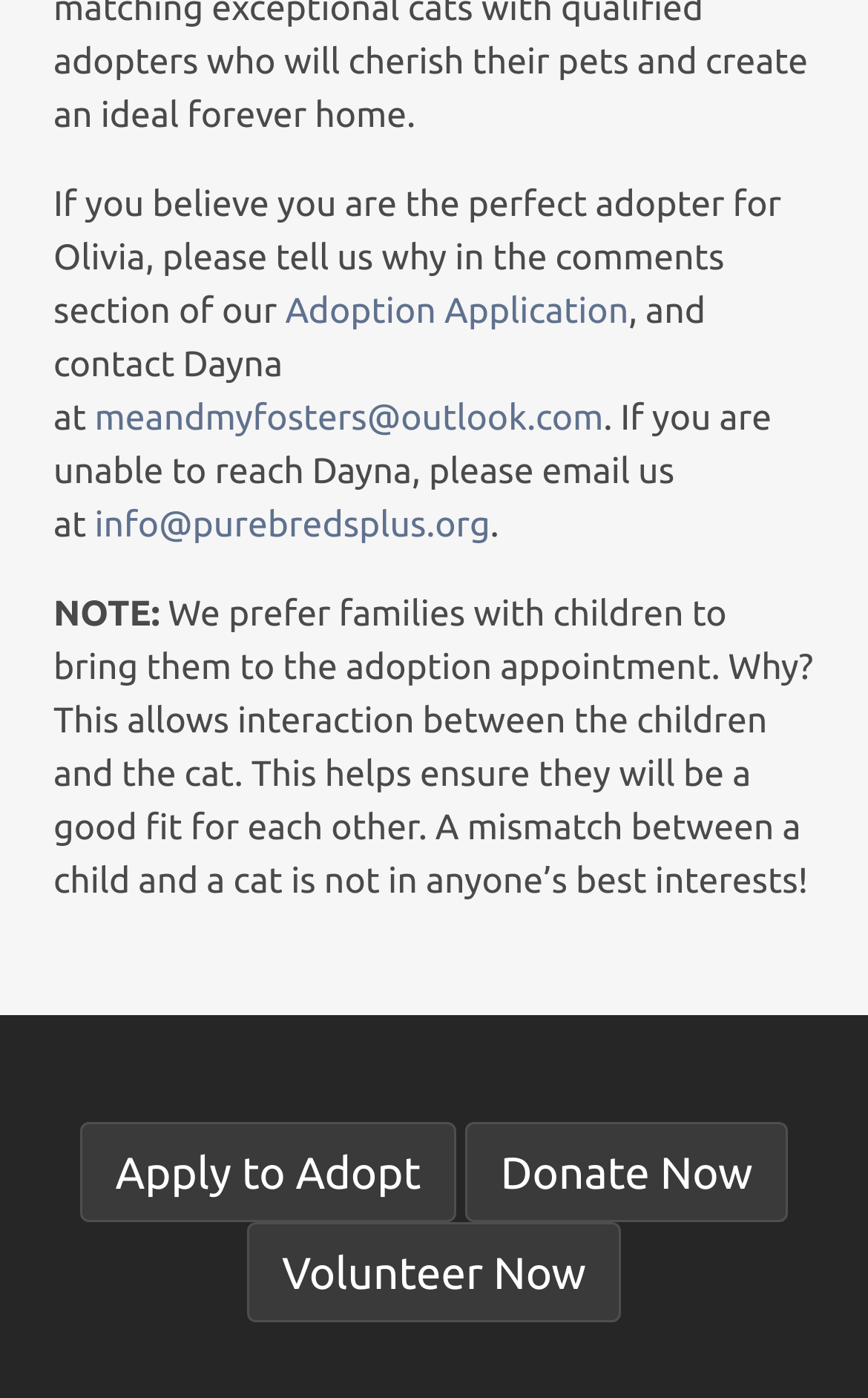From the webpage screenshot, identify the region described by Volunteer Now. Provide the bounding box coordinates as (top-left x, top-left y, bottom-right x, bottom-right y), with each value being a floating point number between 0 and 1.

[0.284, 0.874, 0.716, 0.946]